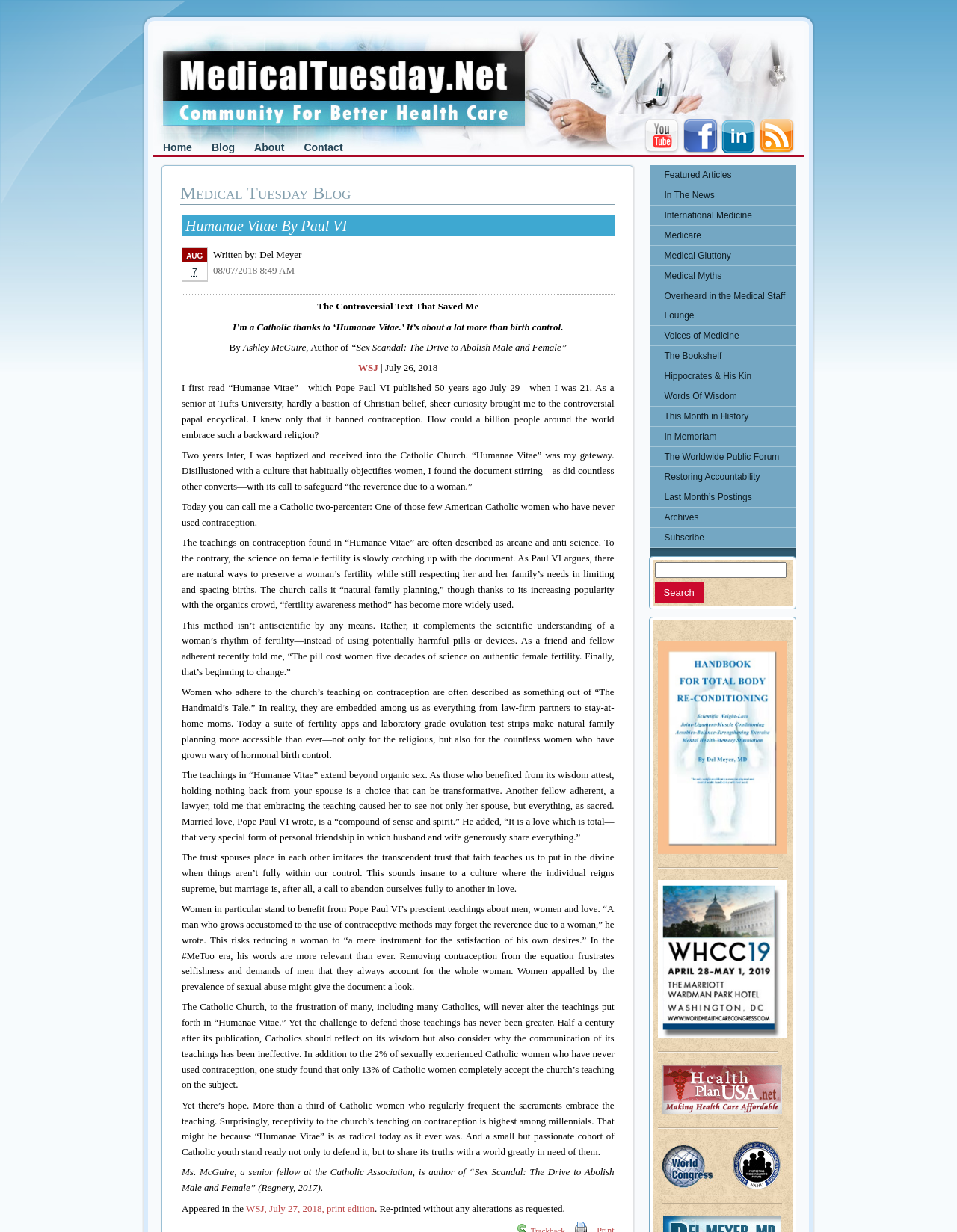Using the provided element description, identify the bounding box coordinates as (top-left x, top-left y, bottom-right x, bottom-right y). Ensure all values are between 0 and 1. Description: alt="Youtube"

[0.673, 0.118, 0.71, 0.127]